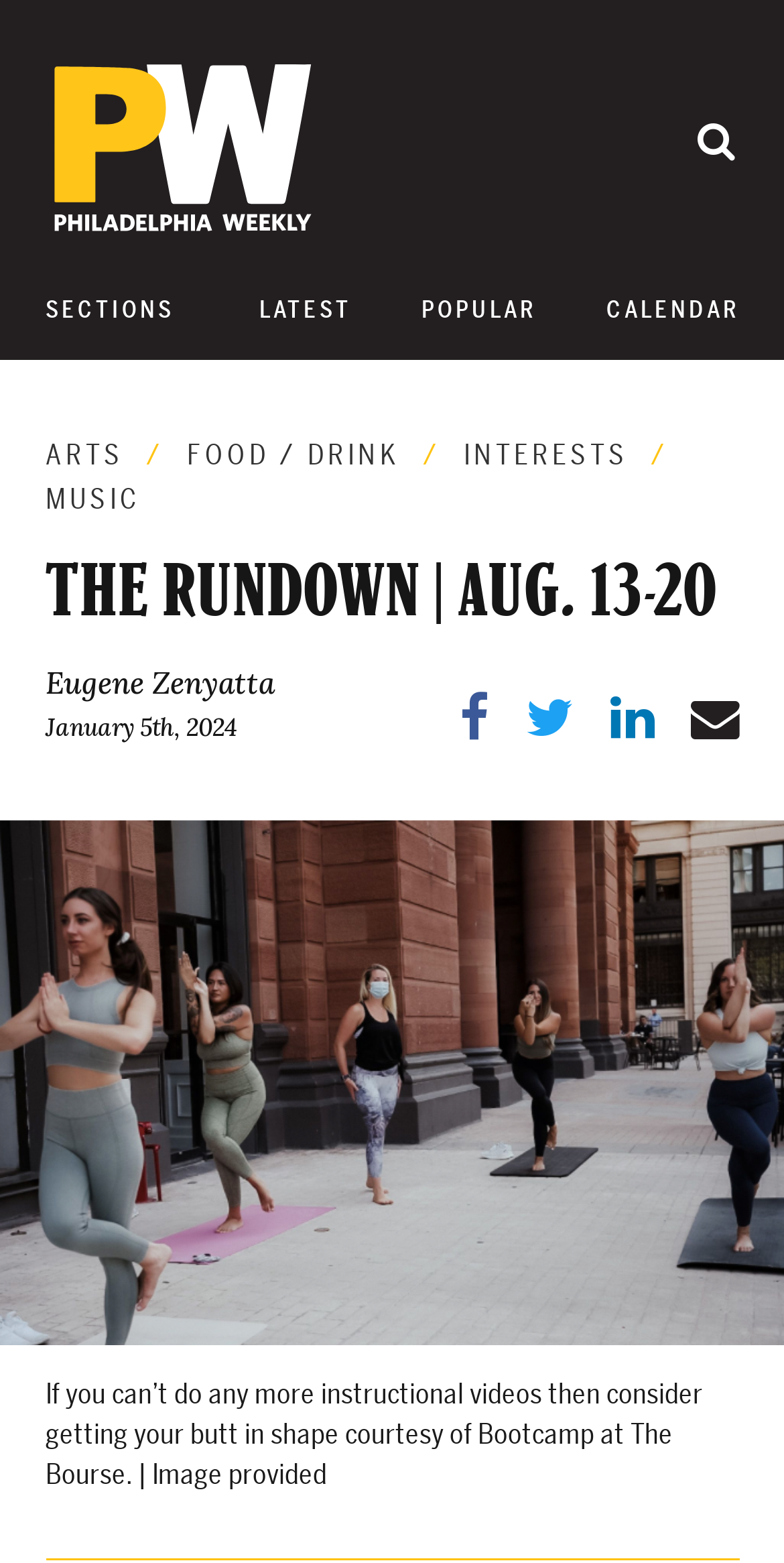Pinpoint the bounding box coordinates of the clickable element needed to complete the instruction: "Search for something". The coordinates should be provided as four float numbers between 0 and 1: [left, top, right, bottom].

[0.347, 0.066, 0.86, 0.123]